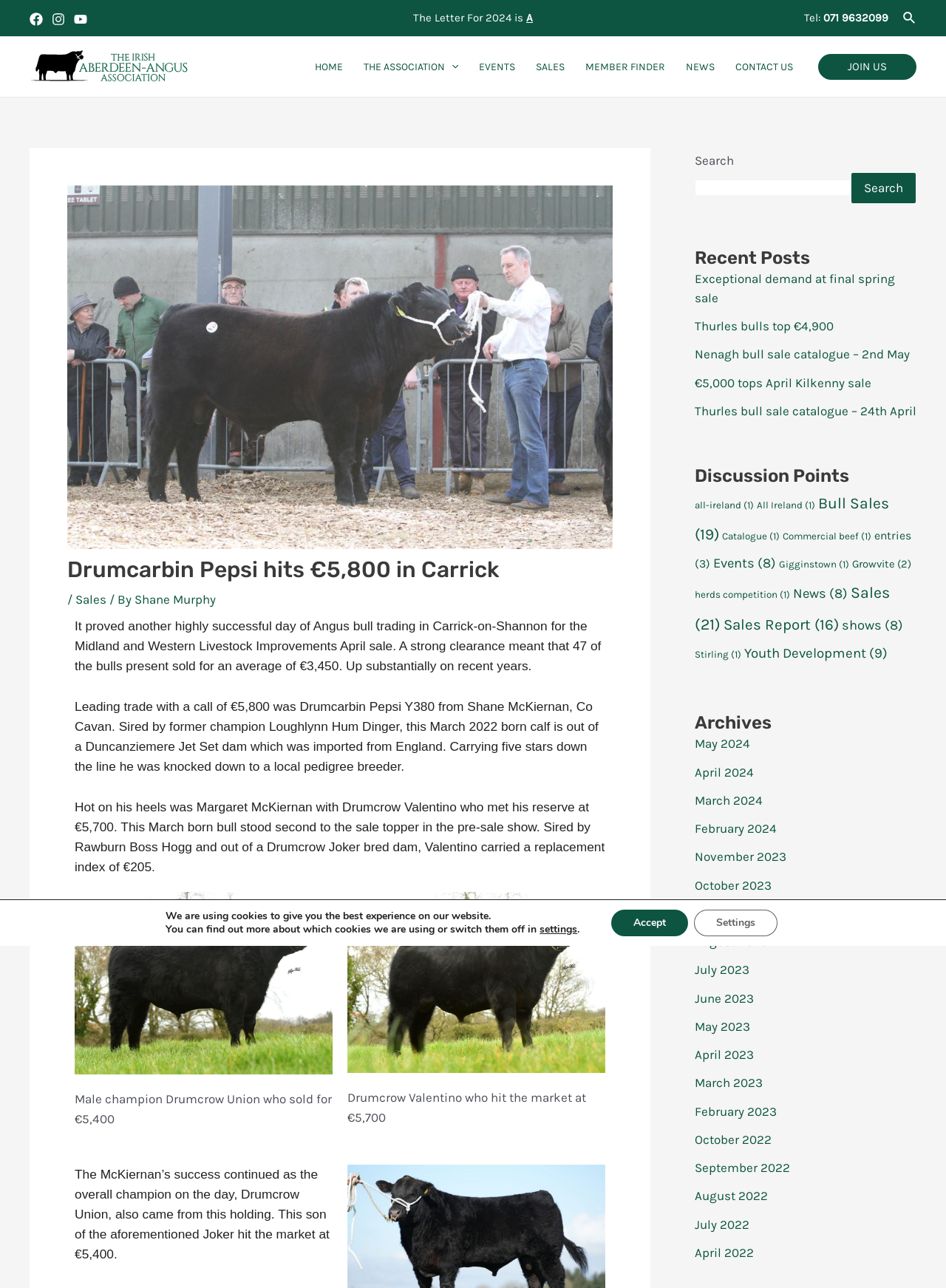What is the headline of the webpage?

Drumcarbin Pepsi hits €5,800 in Carrick